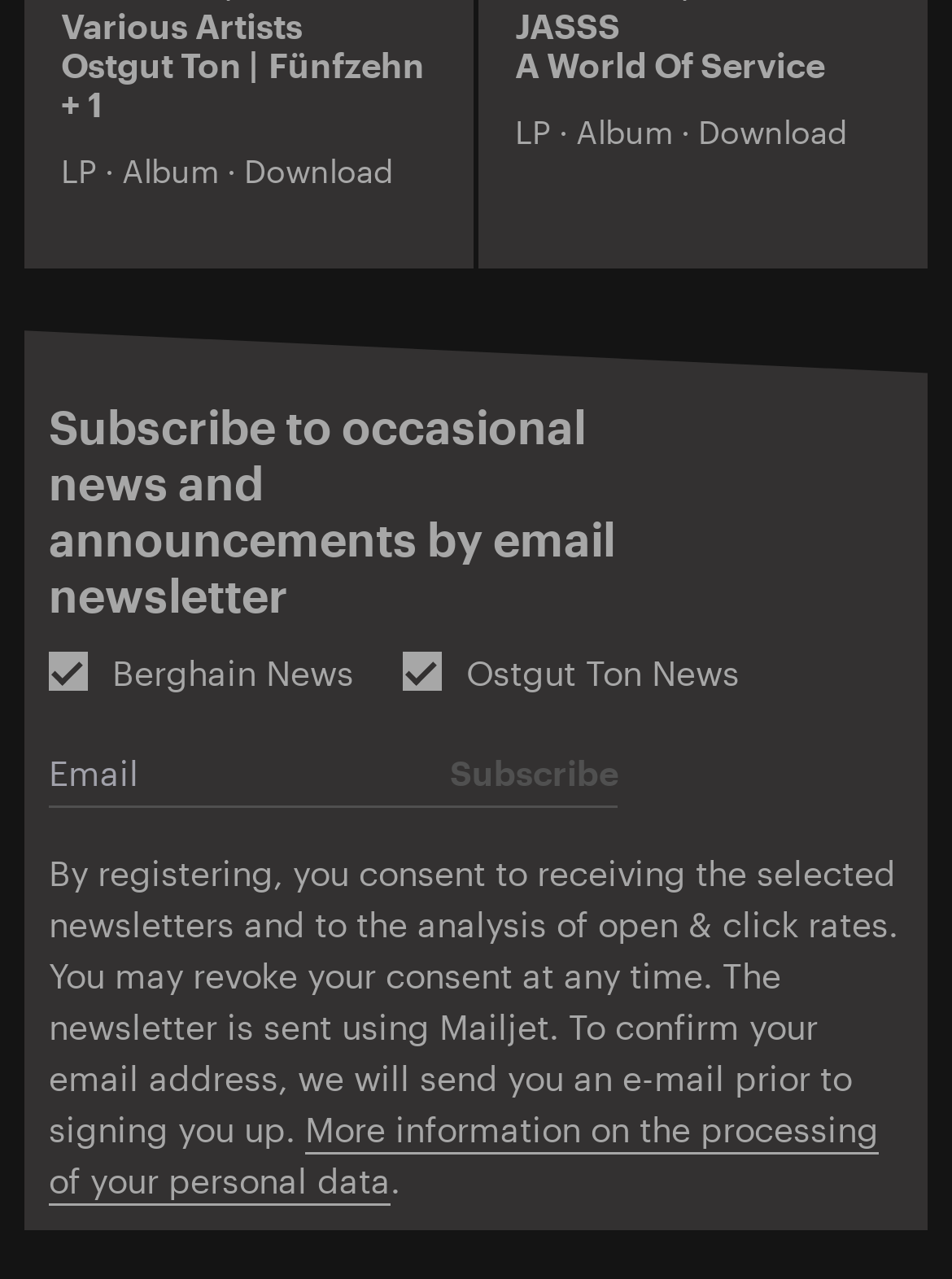What is the purpose of the checkbox 'Subscribe to club newsletter'?
Analyze the screenshot and provide a detailed answer to the question.

The checkbox 'Subscribe to club newsletter' is located next to the text 'Berghain News', which suggests that it is related to receiving news and updates from Berghain. Therefore, the purpose of this checkbox is to allow users to opt-in to receive the club newsletter.